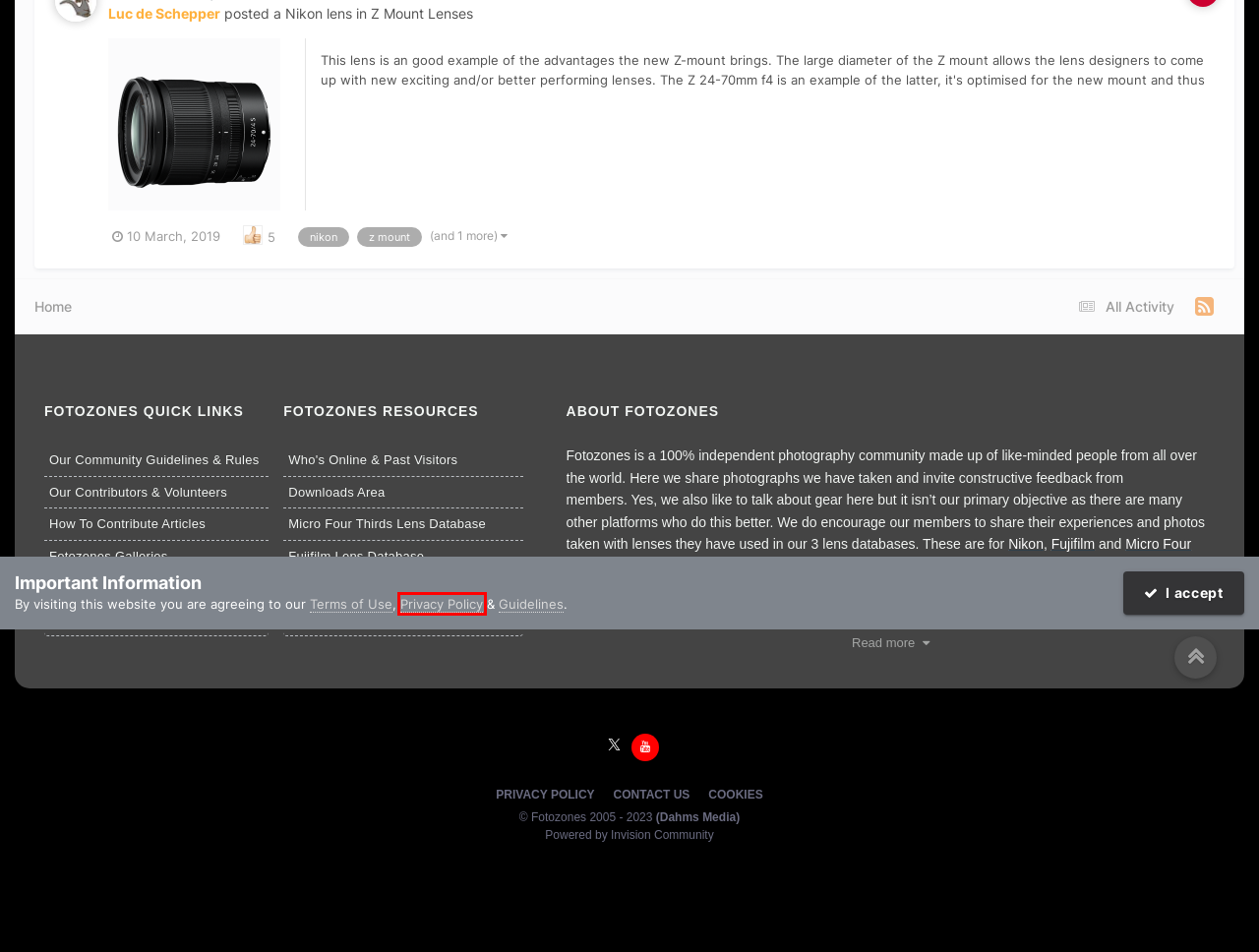You are presented with a screenshot of a webpage that includes a red bounding box around an element. Determine which webpage description best matches the page that results from clicking the element within the red bounding box. Here are the candidates:
A. Nikon Lens Reviews - Fotozones
B. Contact Fotozones - Fotozones
C. Privacy Policy - Fotozones
D. Micro Four Thirds Lens Reviews - Fotozones
E. Registration Terms - Fotozones
F. Downloads - Fotozones
G. Fotozones Contributors - Fotozones
H. Showing results for tags 'nikon'. - Fotozones

C